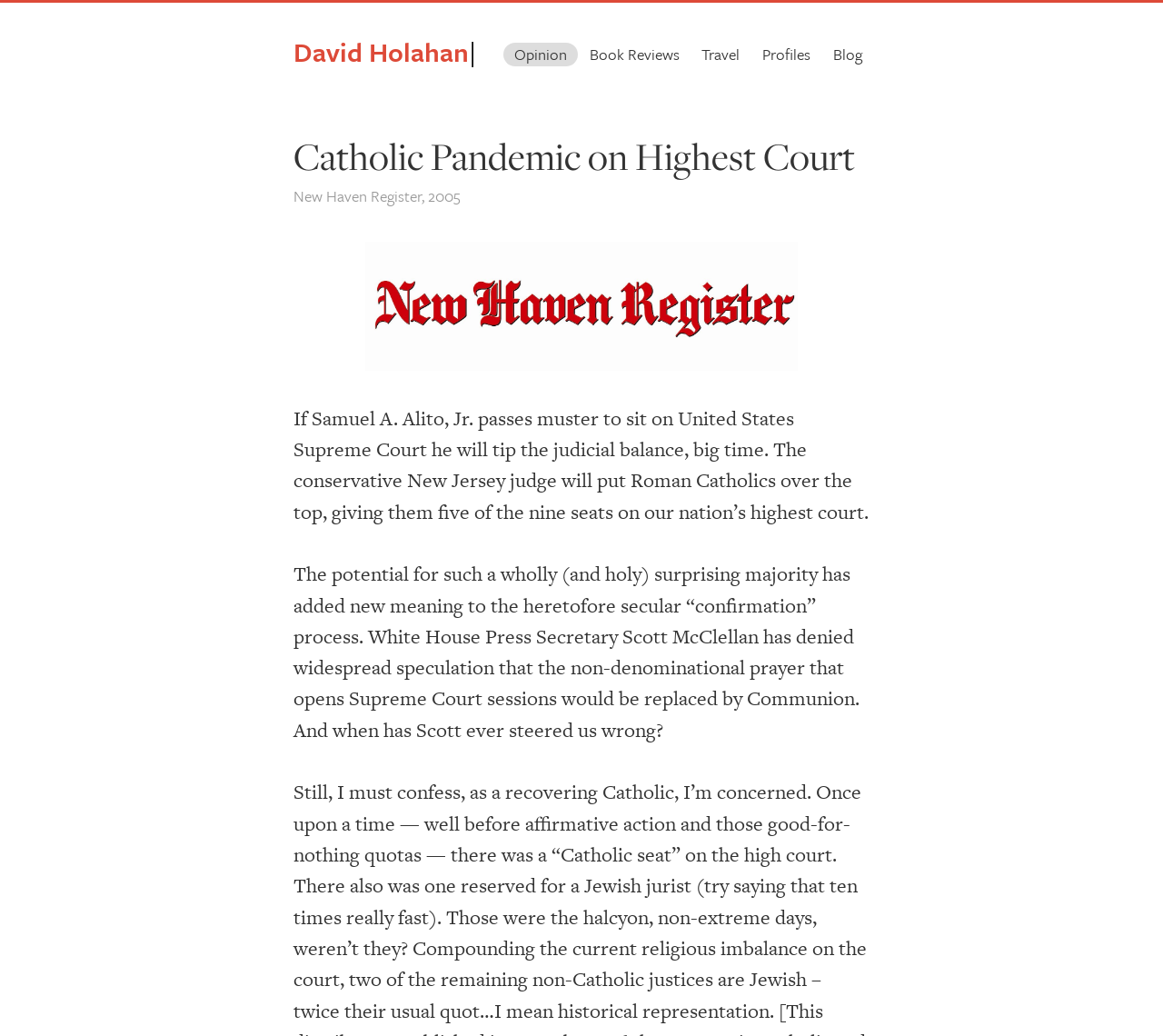How many links are in the top navigation bar?
Answer the question in as much detail as possible.

I counted the number of link elements in the top navigation bar, which are 'David Holahan', 'Opinion', 'Book Reviews', 'Travel', 'Profiles', and 'Blog'.